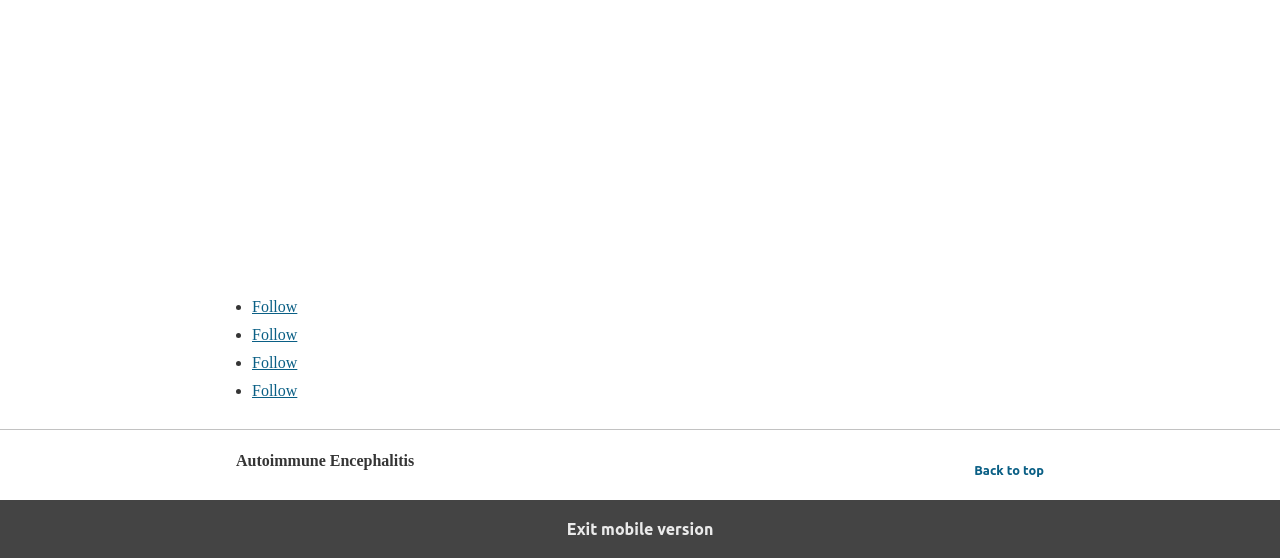What is the purpose of the 'Back to top' link?
Using the image as a reference, answer the question with a short word or phrase.

To go back to the top of the page